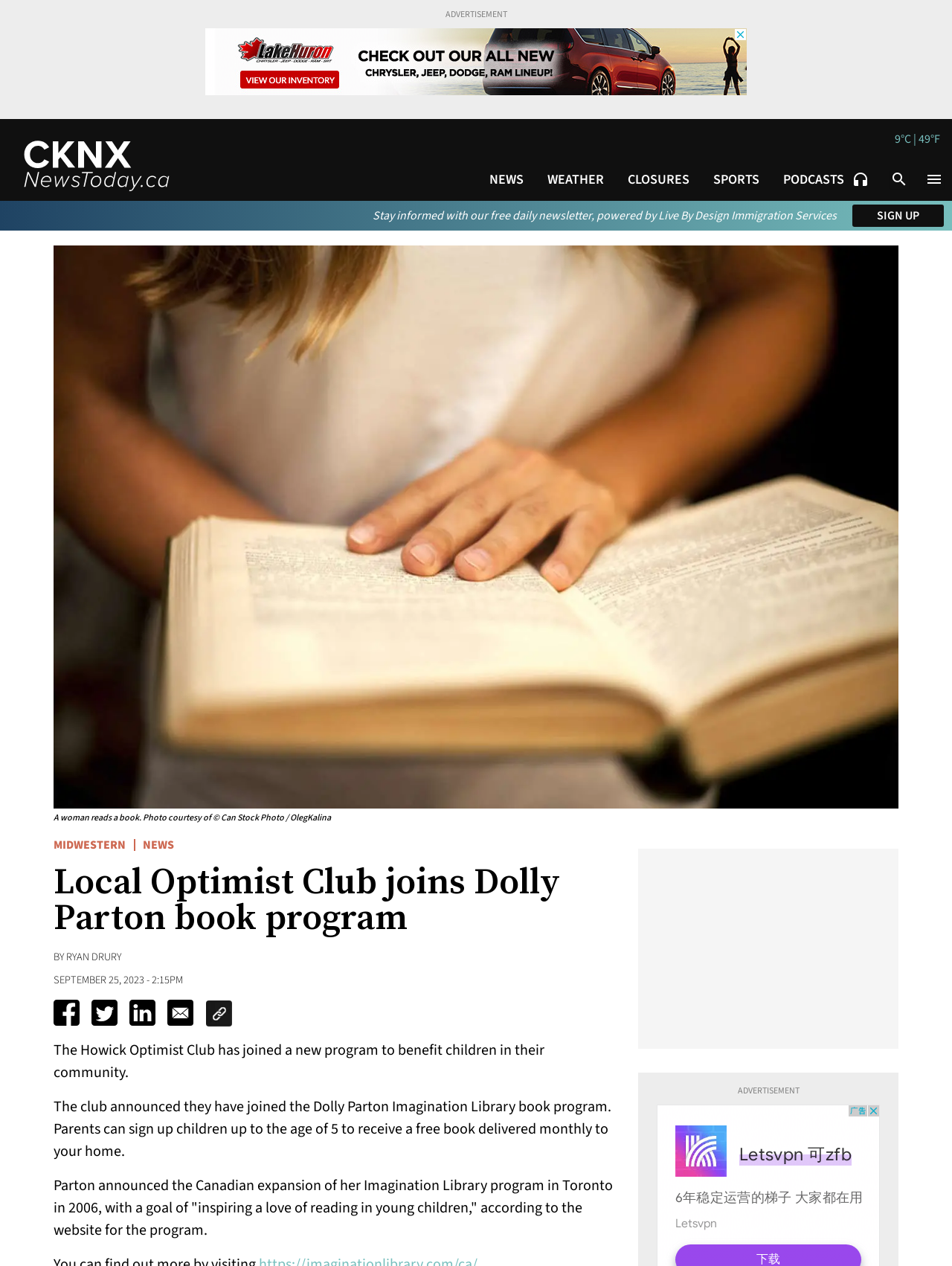How many links are there in the top navigation bar?
Respond with a short answer, either a single word or a phrase, based on the image.

5